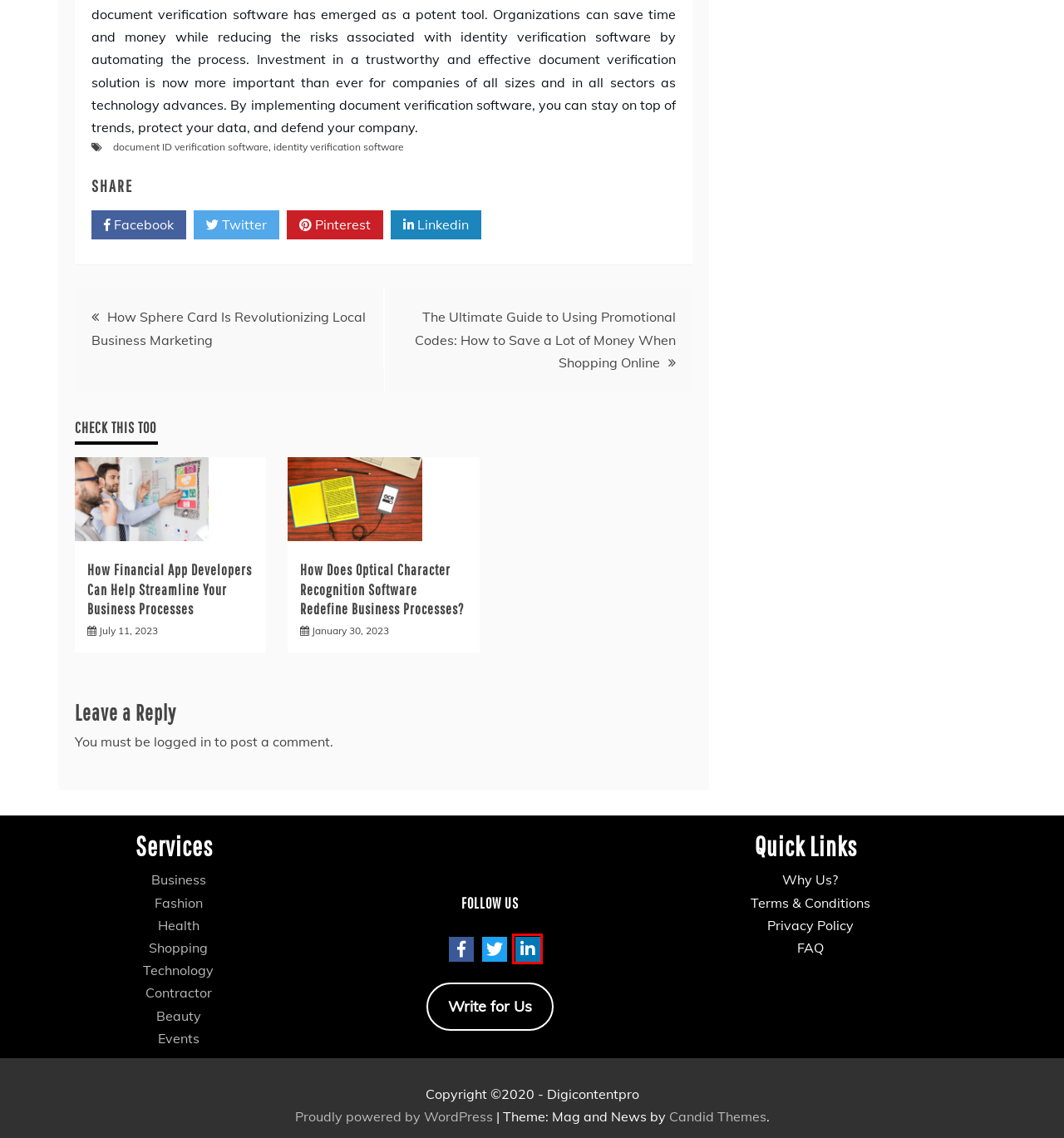Analyze the given webpage screenshot and identify the UI element within the red bounding box. Select the webpage description that best matches what you expect the new webpage to look like after clicking the element. Here are the candidates:
A. Is Optical Character Recognition Software Business Processes?
B. Sphere Card Revolutionizes Local Business Marketing
C. 领英企业服务
D. Candid Themes - Clean, Minimal, Free and Premium WordPress Themes
E. document ID verification software Archives - Digi Content PRO
F. The Benefits of Having Financial App Developers on Board
G. Using Promotional Codes: How to Save Big on Online Shopping
H. identity verification software Archives - Digi Content PRO

C